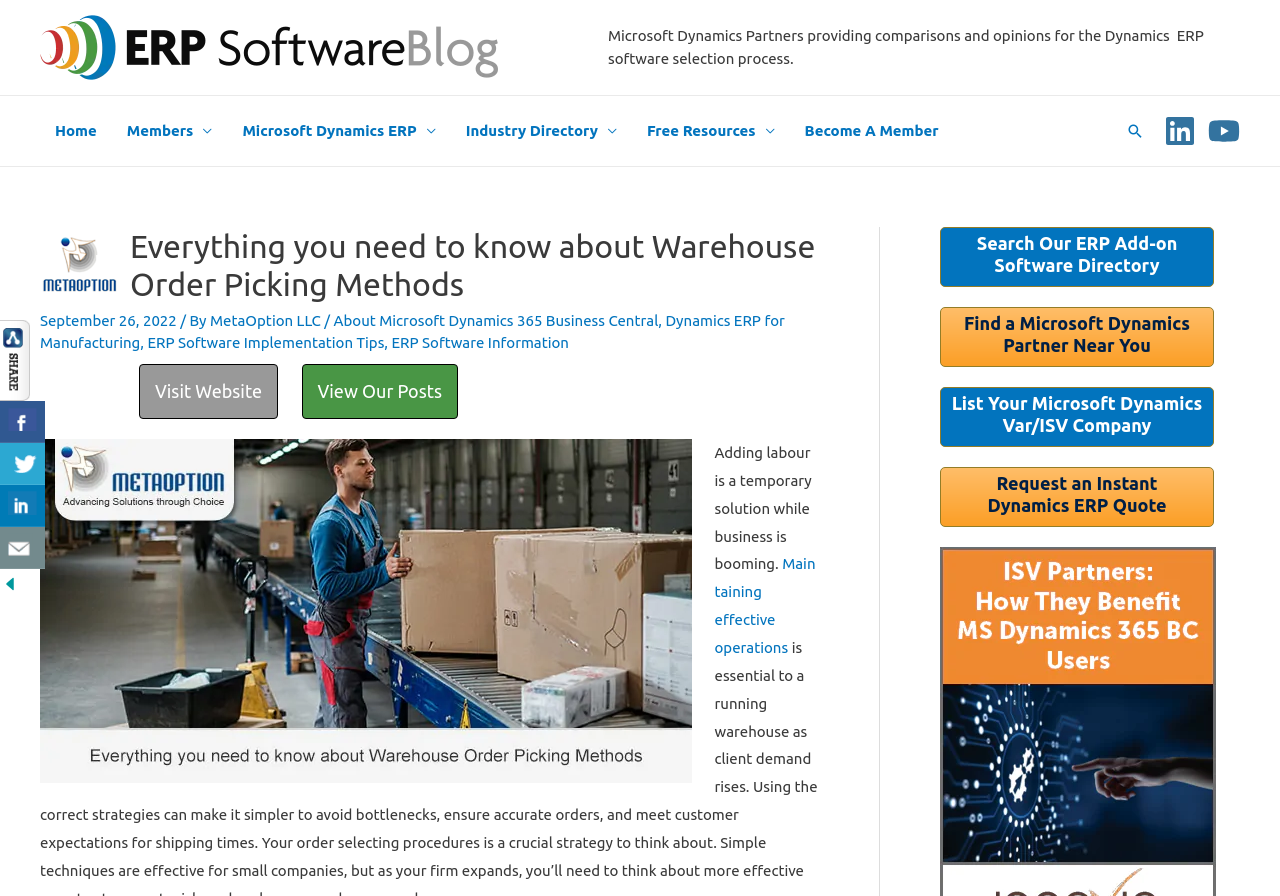Please identify the bounding box coordinates of the region to click in order to complete the given instruction: "Read about Maintaining effective operations". The coordinates should be four float numbers between 0 and 1, i.e., [left, top, right, bottom].

[0.558, 0.62, 0.637, 0.732]